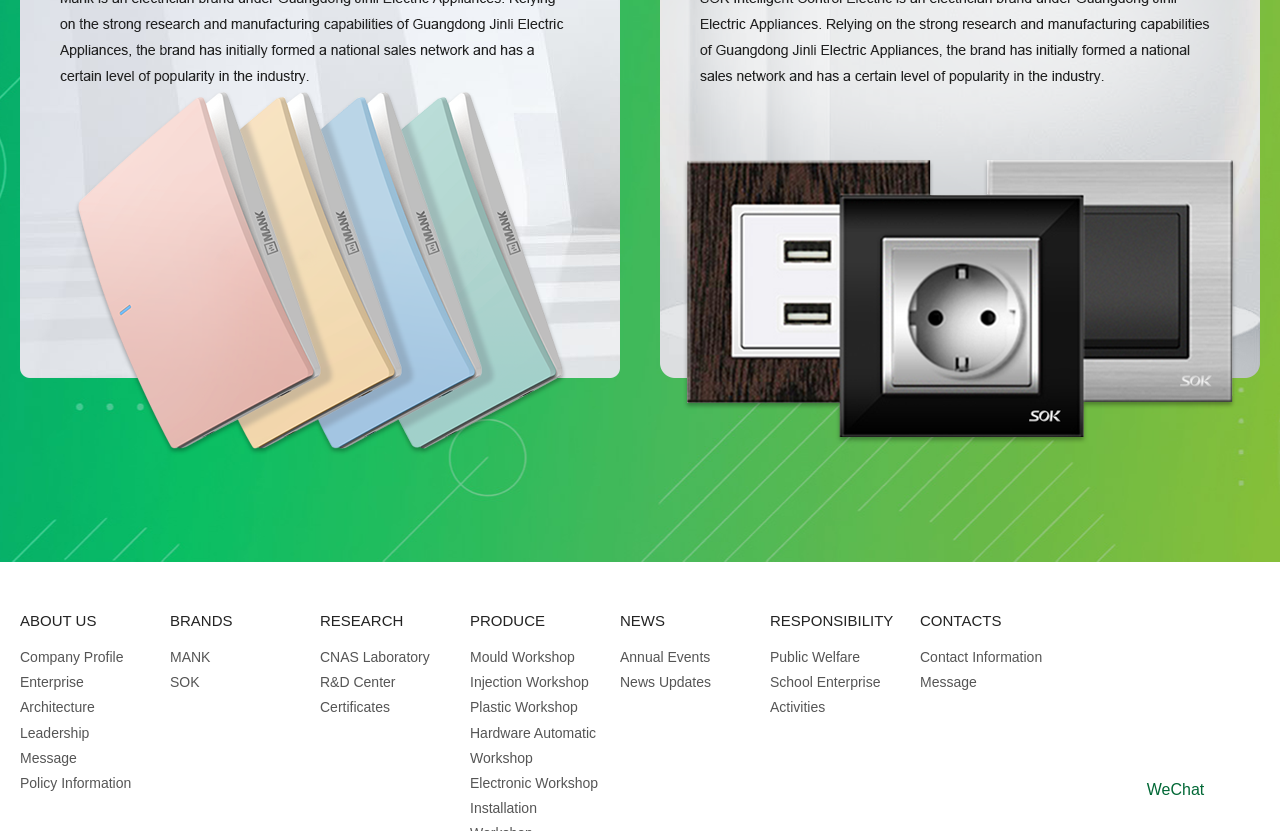Show me the bounding box coordinates of the clickable region to achieve the task as per the instruction: "browse previous issues".

None